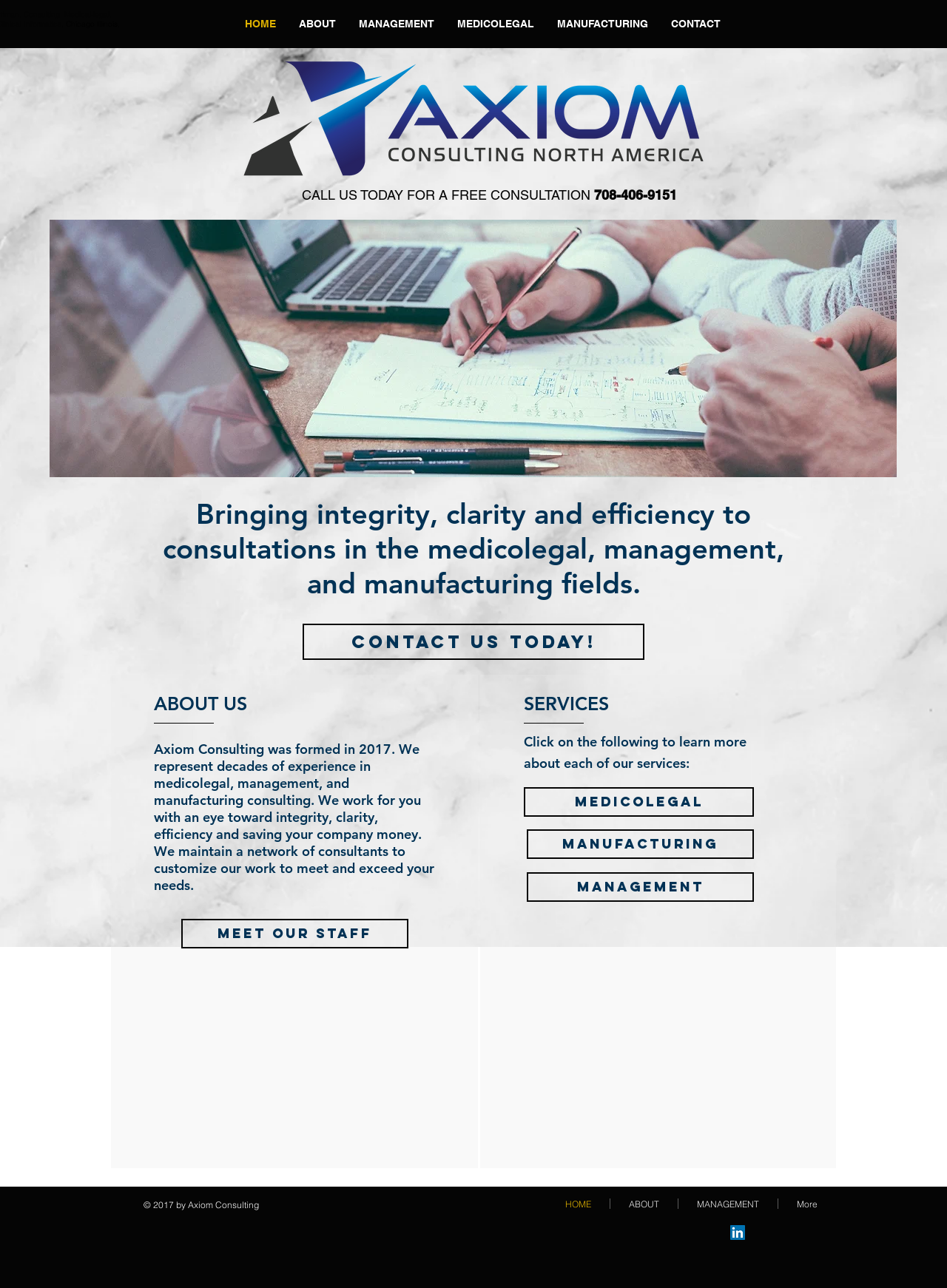What is the purpose of Axiom Consulting?
Answer the question with a thorough and detailed explanation.

The purpose is mentioned in the heading 'Bringing integrity, clarity and efficiency to consultations in the medicolegal, management, and manufacturing fields.' on the webpage.